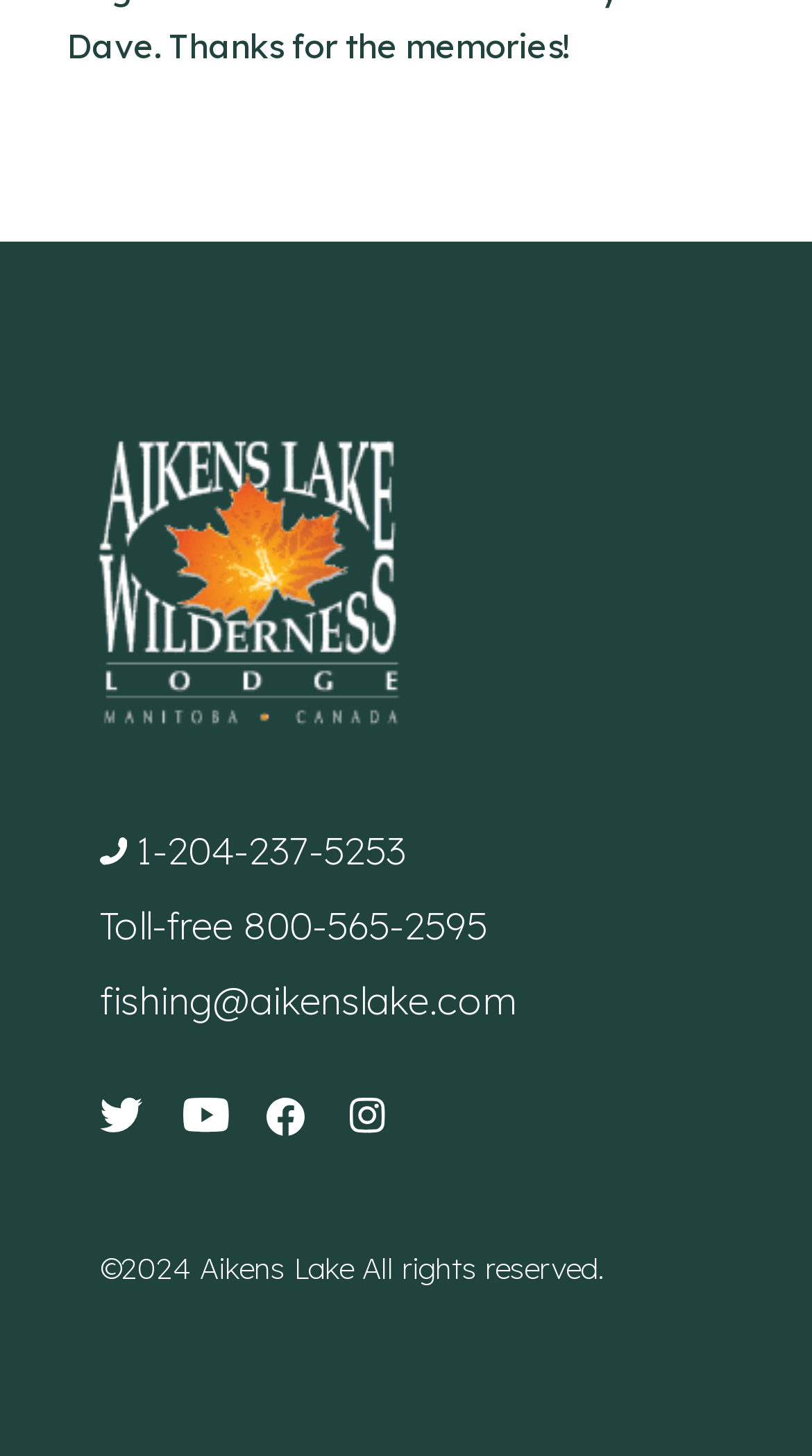Identify the bounding box coordinates for the UI element described as follows: "parent_node: 1-204-237-5253". Ensure the coordinates are four float numbers between 0 and 1, formatted as [left, top, right, bottom].

[0.082, 0.28, 0.918, 0.519]